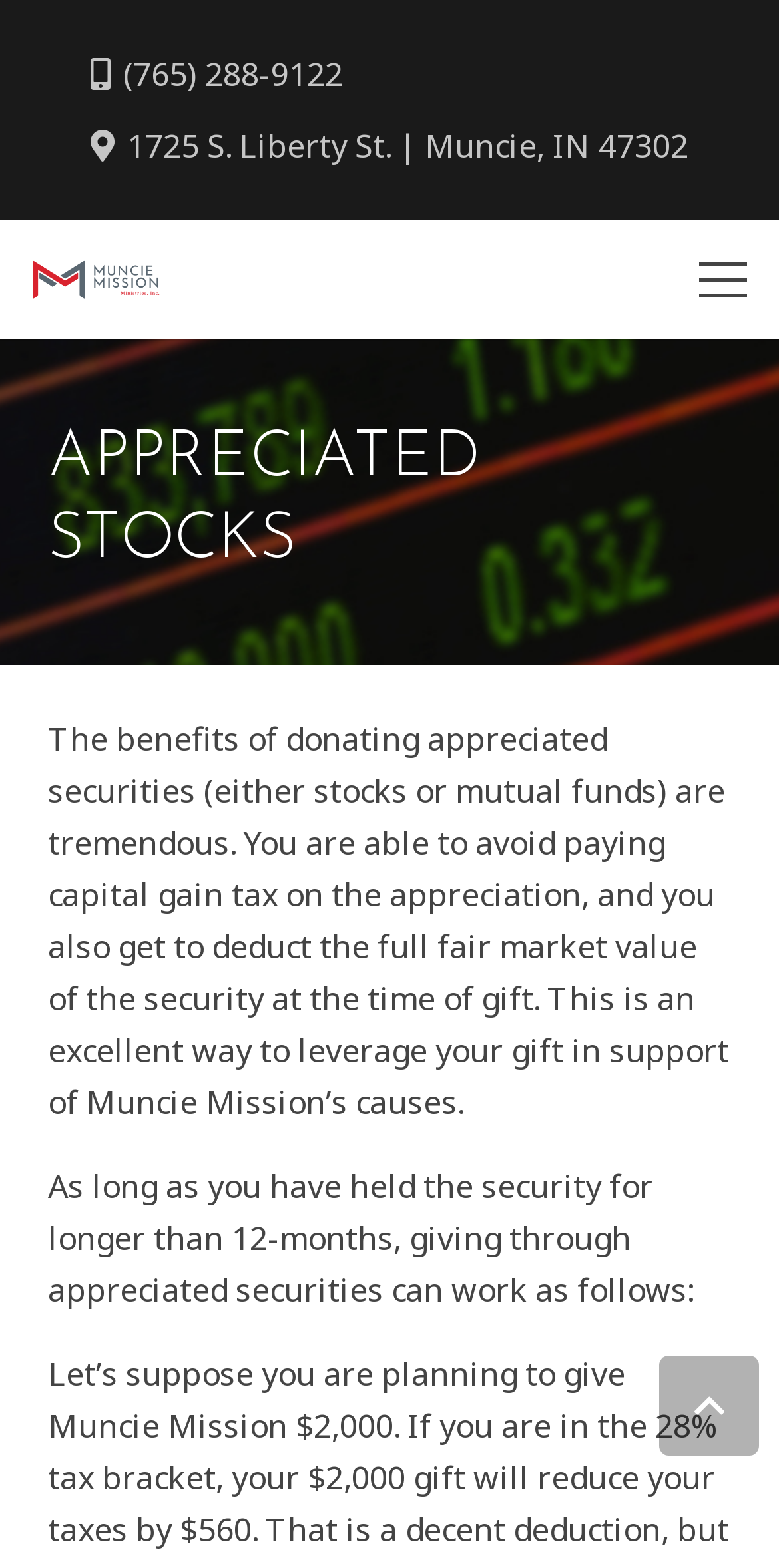Provide your answer to the question using just one word or phrase: What is the purpose of the 'Back to top' button?

To scroll back to the top of the page